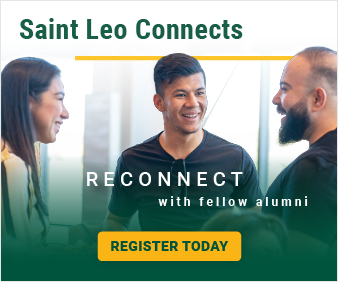Give an in-depth description of the image.

The image features a vibrant scene of three individuals engaged in a lively conversation, embodying the spirit of connection and community. The setting suggests an informal gathering, likely associated with alumni relations at Saint Leo University. The text overlay prominently displays the message "Saint Leo Connects," inviting viewers to "RECONNECT with fellow alumni." Below this, a call to action reads "REGISTER TODAY," encouraging participation in a potential event or initiative aimed at fostering alumni relationships. The overall composition conveys warmth, inclusivity, and the importance of networking within the Saint Leo community.